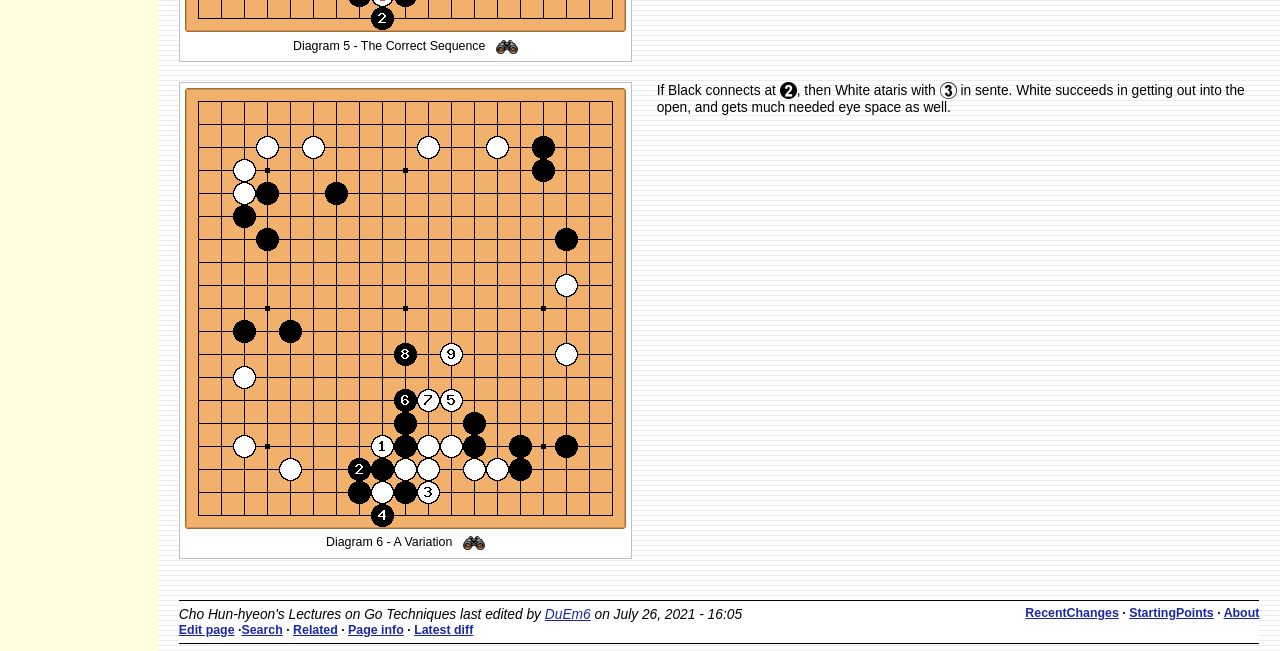Specify the bounding box coordinates of the element's area that should be clicked to execute the given instruction: "Go to related page". The coordinates should be four float numbers between 0 and 1, i.e., [left, top, right, bottom].

[0.229, 0.957, 0.264, 0.978]